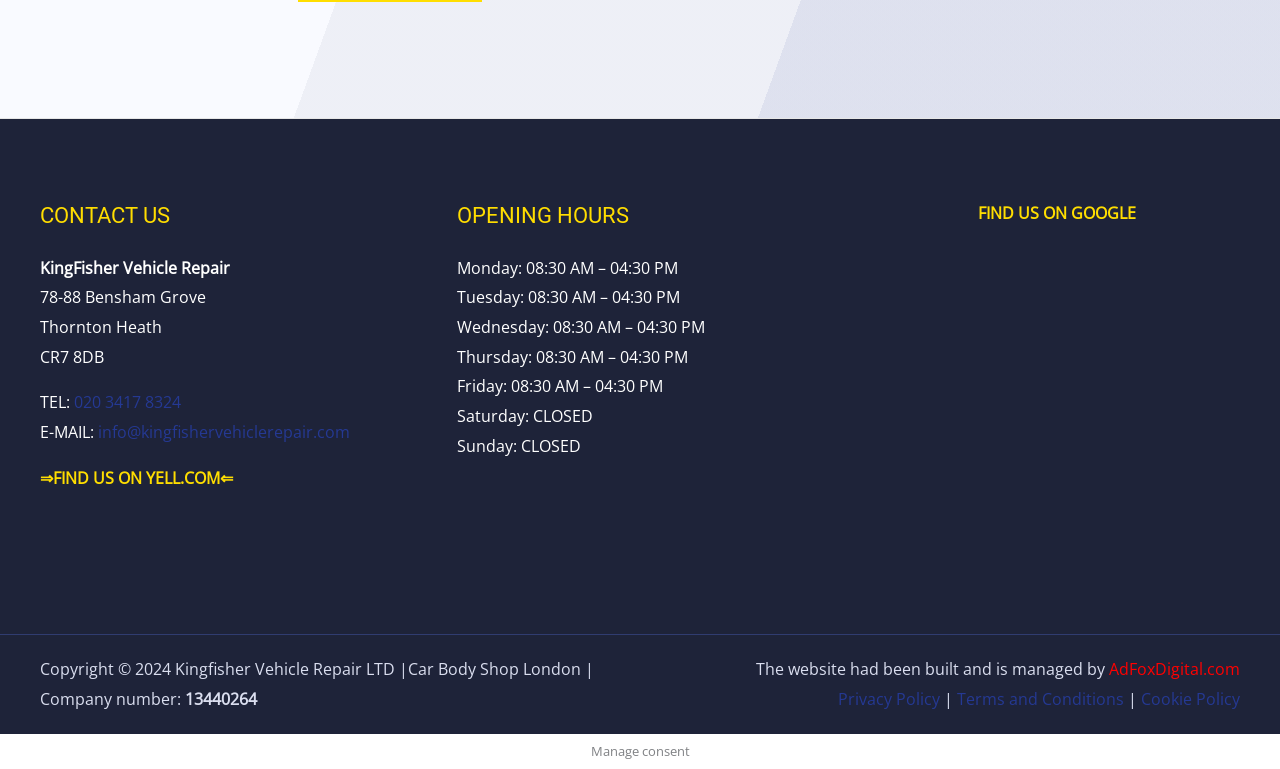Please specify the bounding box coordinates of the region to click in order to perform the following instruction: "Check the opening hours".

[0.357, 0.258, 0.643, 0.301]